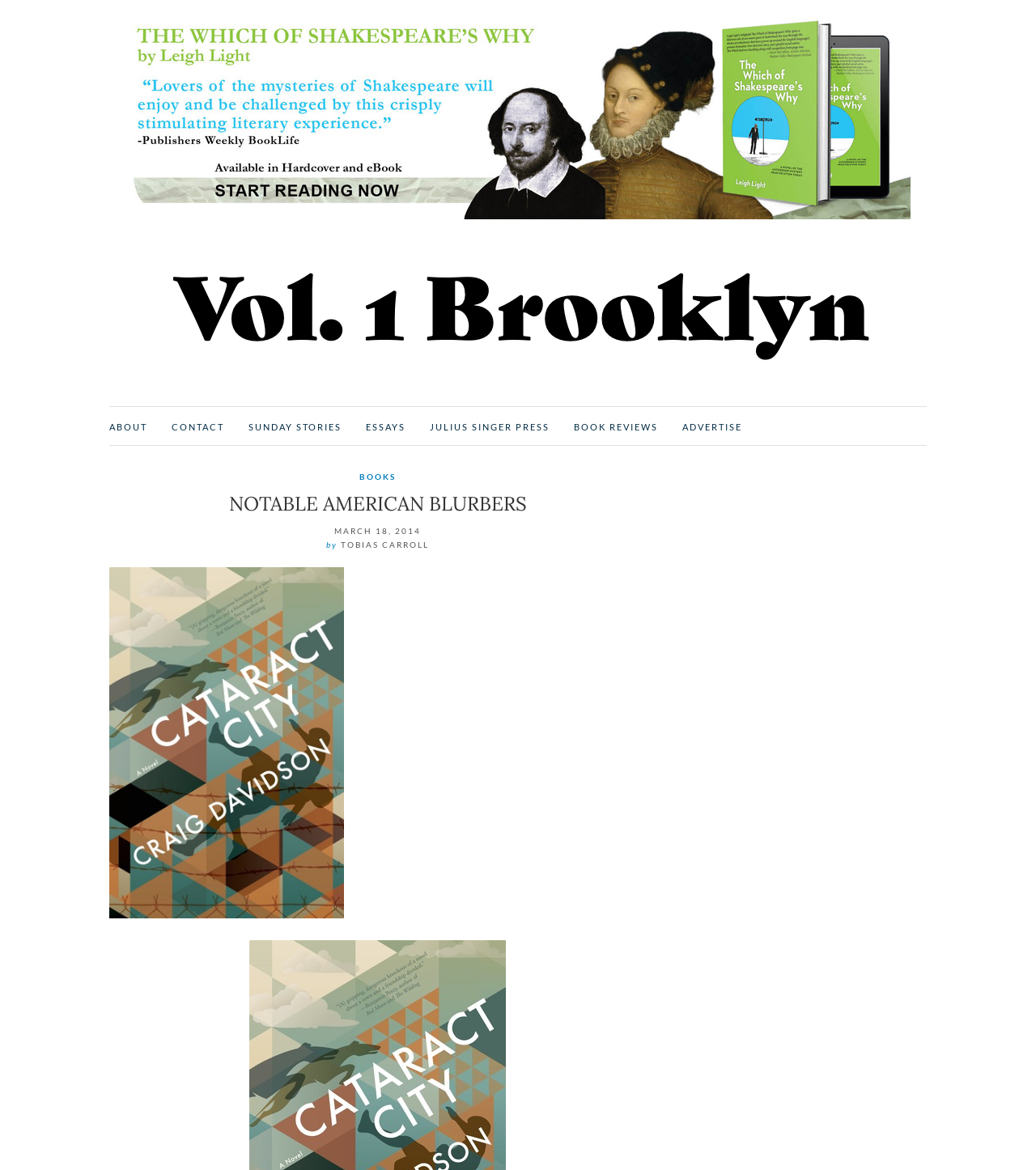Use a single word or phrase to answer the question: 
What are the categories available on the website?

ABOUT, CONTACT, SUNDAY STORIES, ESSAYS, JULIUS SINGER PRESS, BOOK REVIEWS, ADVERTISE